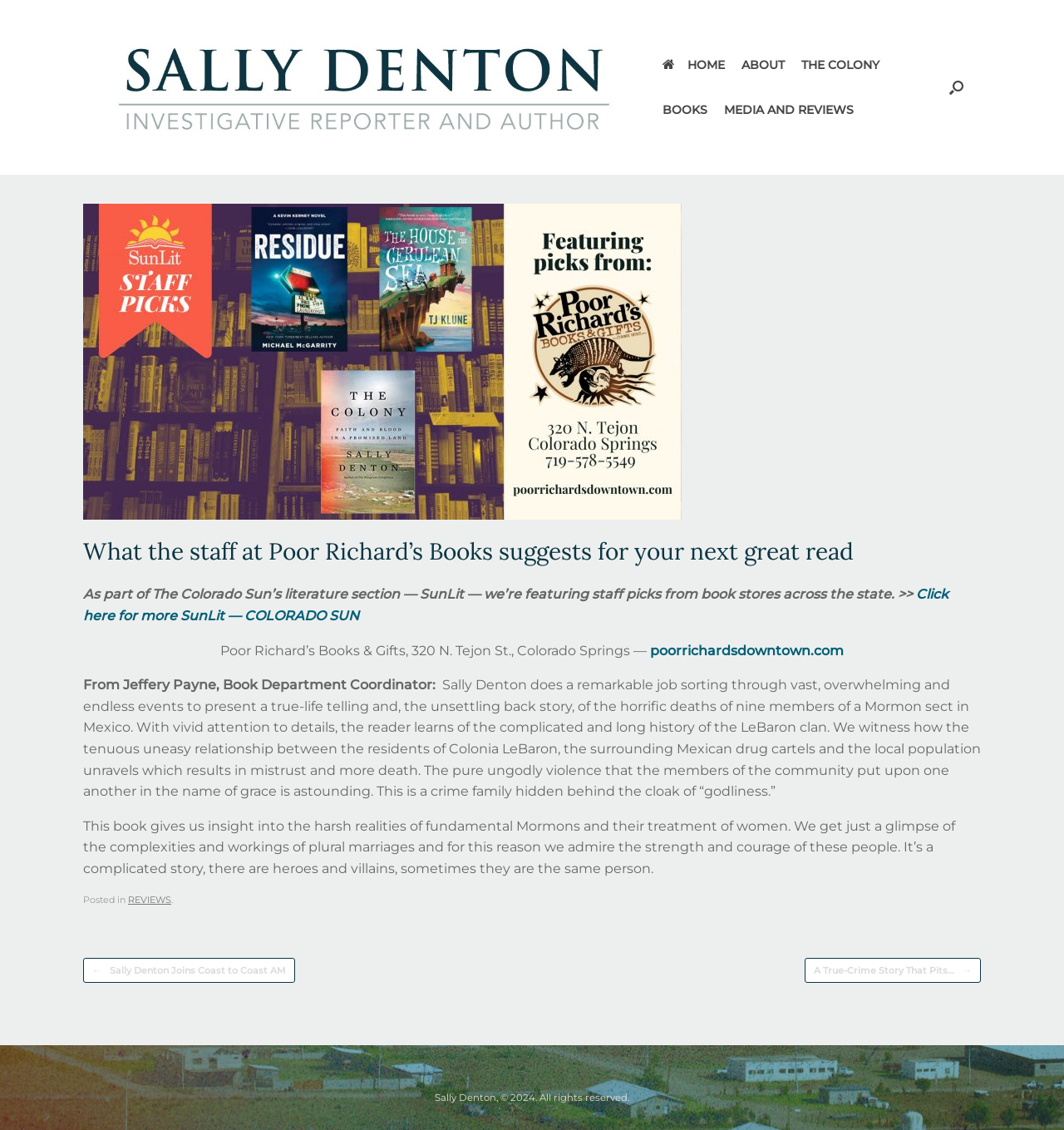Respond to the following question using a concise word or phrase: 
What is the role of Jeffery Payne?

Book Department Coordinator